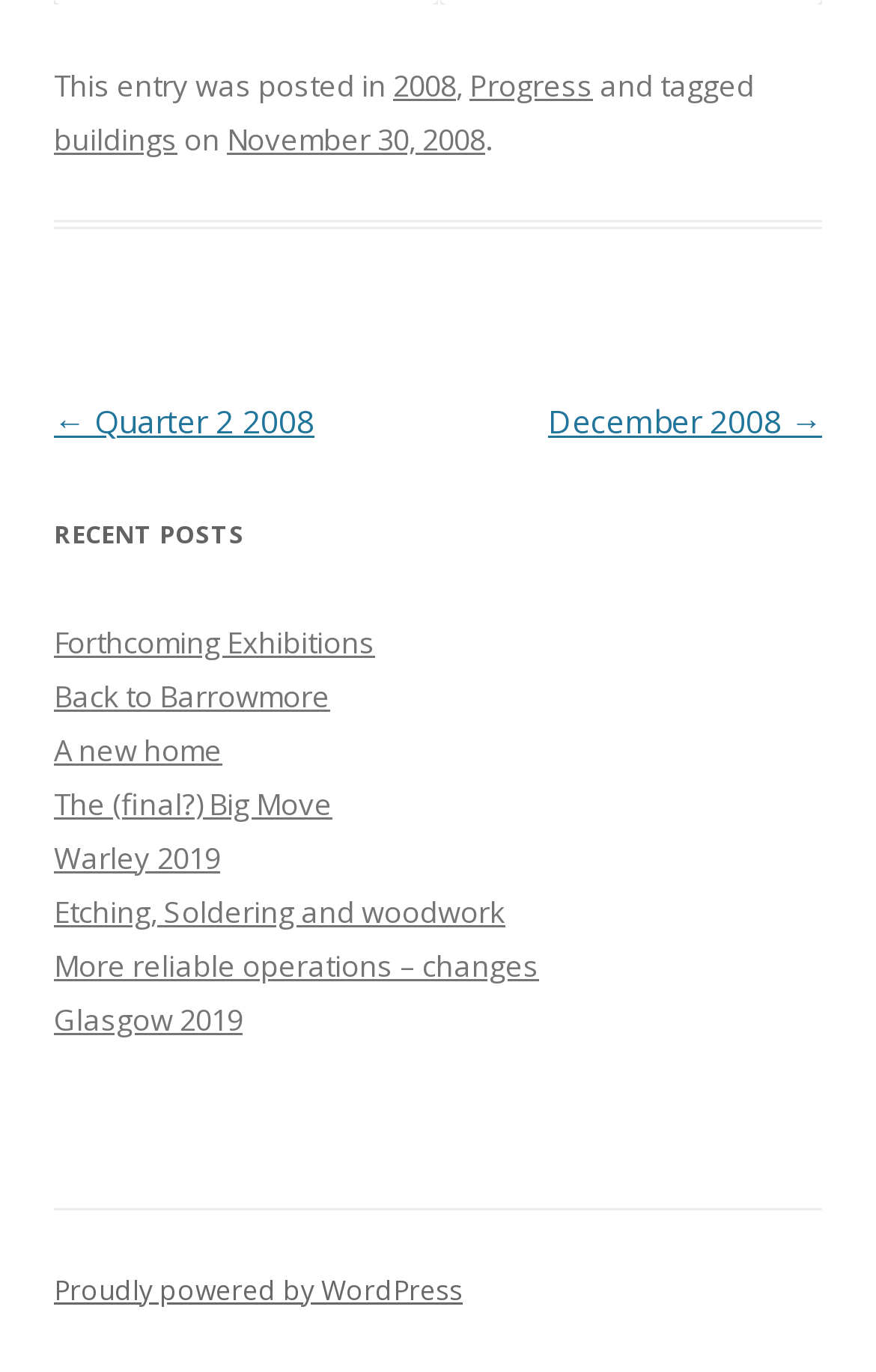Respond to the following question with a brief word or phrase:
How many navigation links are available?

2